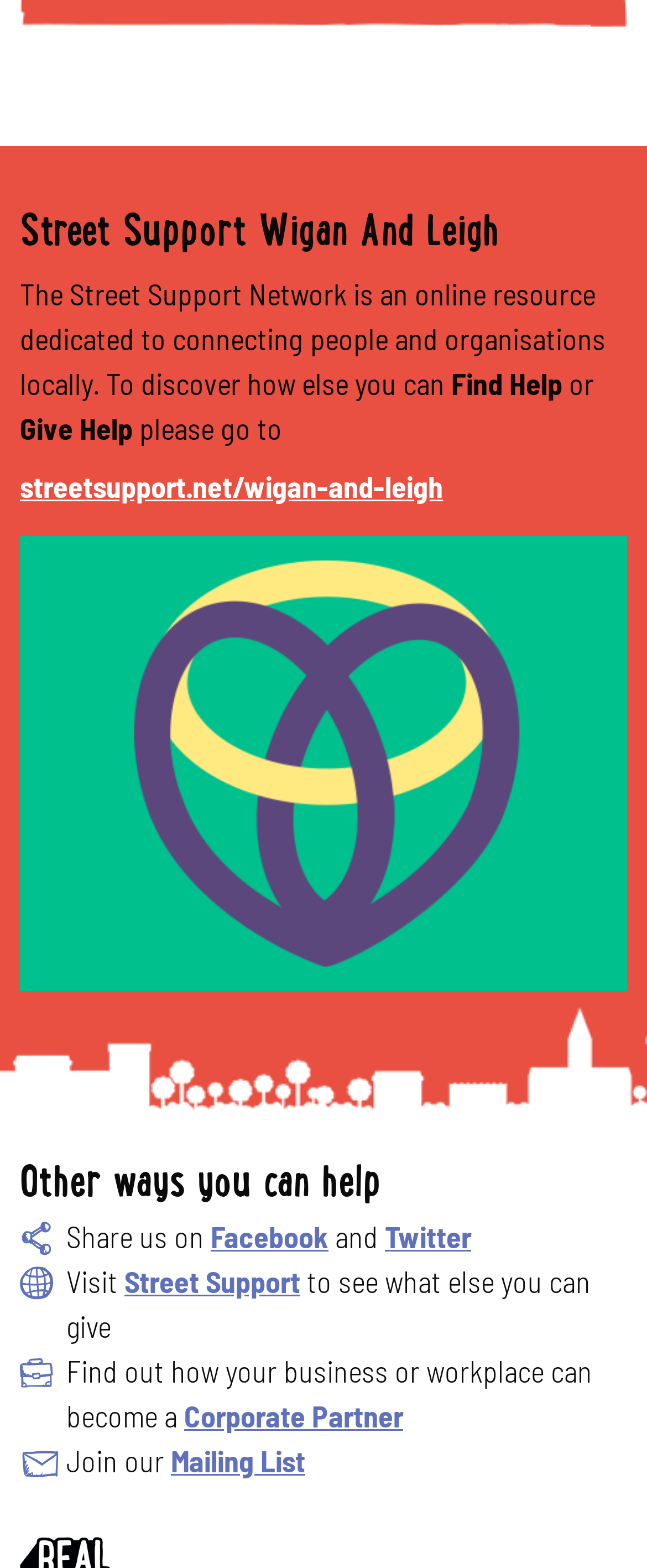Determine the bounding box coordinates of the UI element that matches the following description: "Mailing List". The coordinates should be four float numbers between 0 and 1 in the format [left, top, right, bottom].

[0.264, 0.92, 0.472, 0.944]